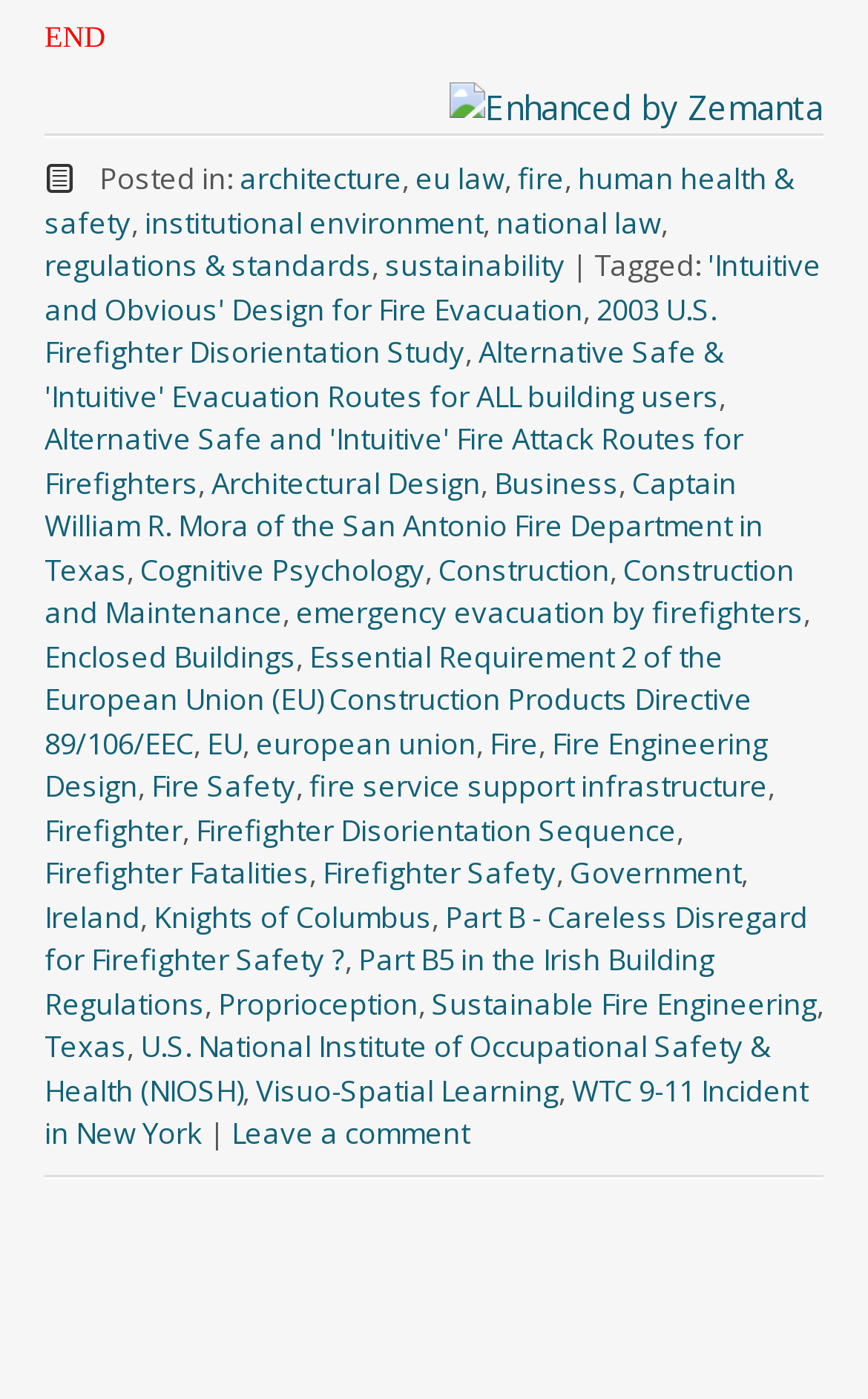Please identify the coordinates of the bounding box for the clickable region that will accomplish this instruction: "Click on the 'Sustainable Fire Engineering' link".

[0.497, 0.702, 0.941, 0.731]